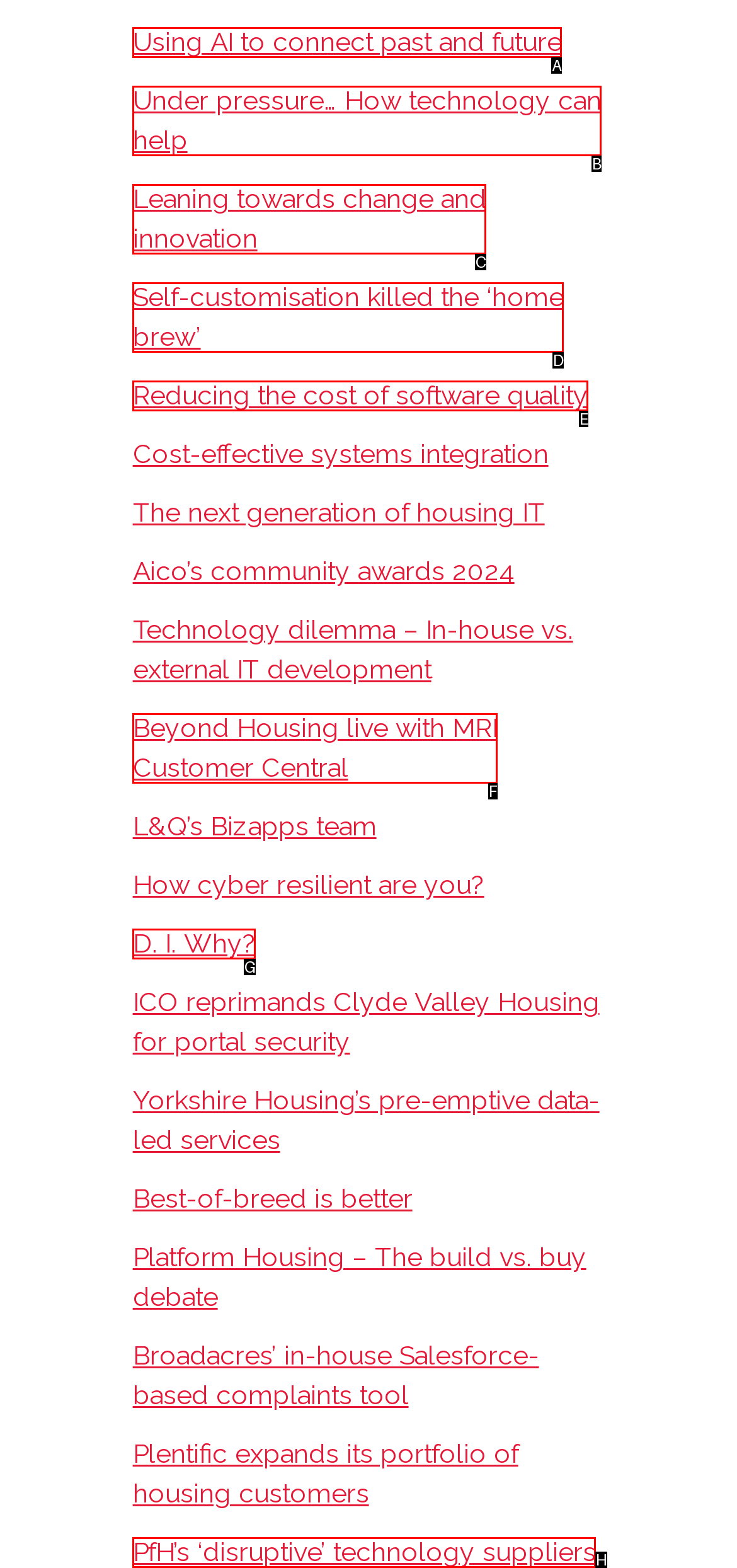Tell me the correct option to click for this task: Learn about reducing the cost of software quality
Write down the option's letter from the given choices.

E